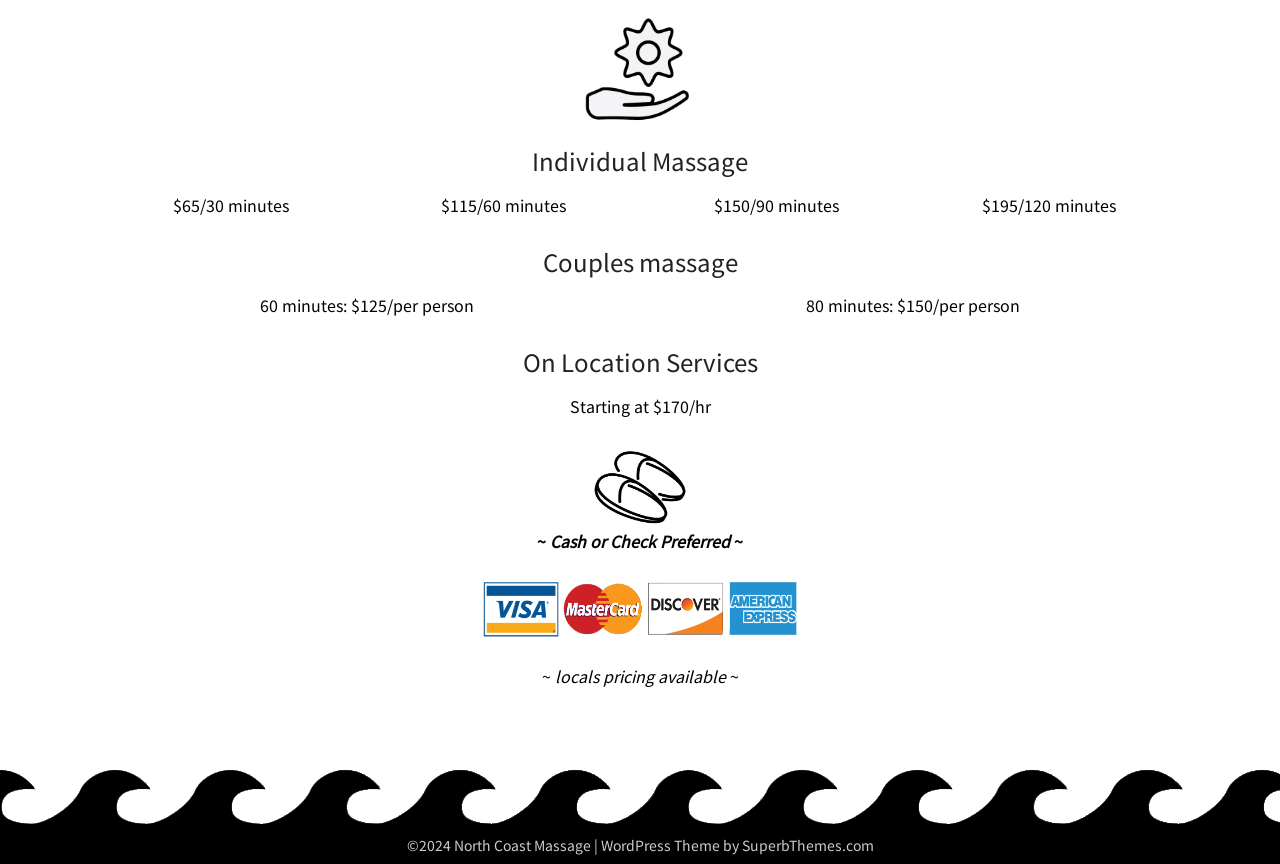Respond to the question below with a single word or phrase:
What is the price of a 30-minute individual massage?

$65